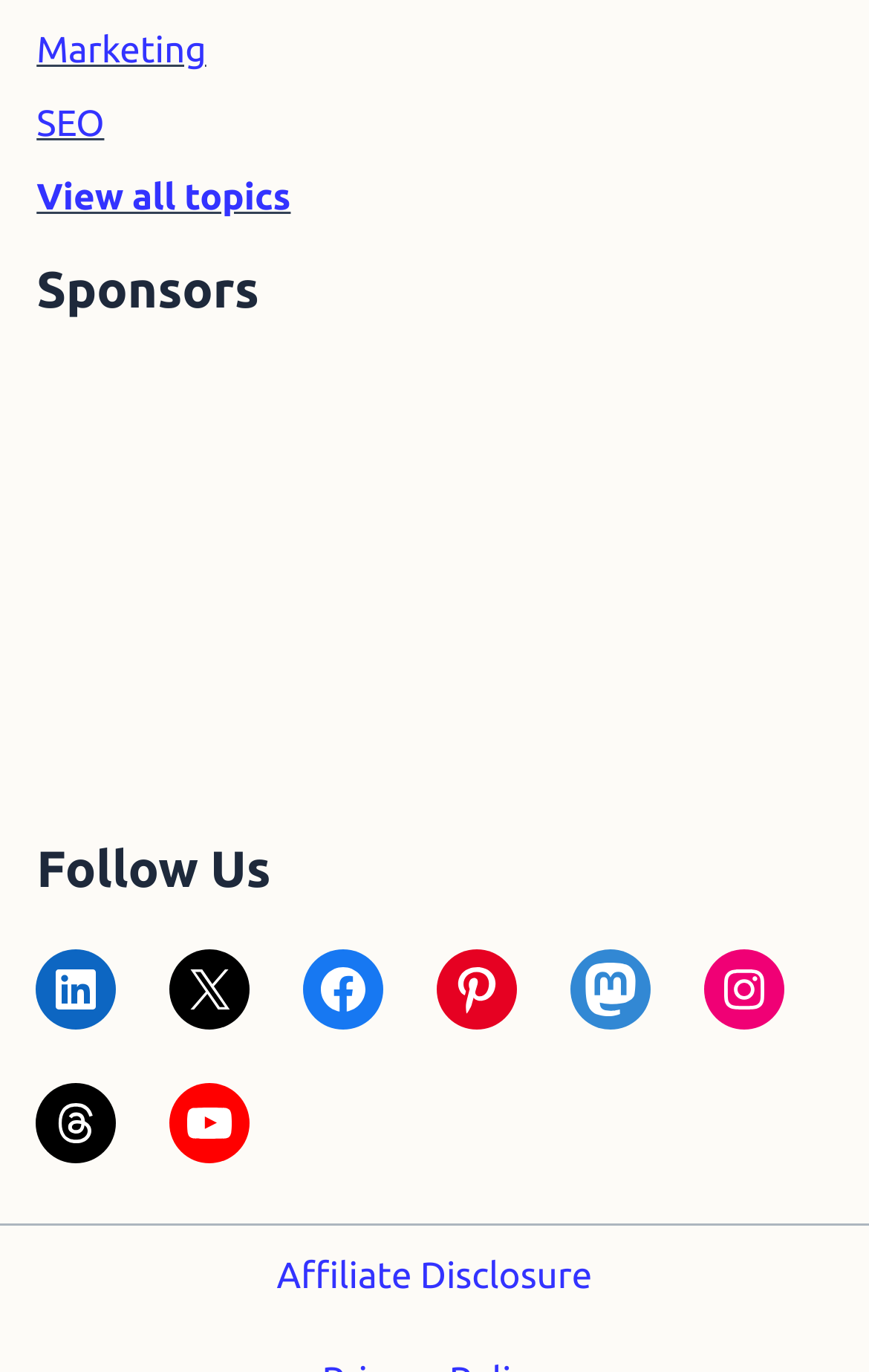Based on the element description Marketing, identify the bounding box of the UI element in the given webpage screenshot. The coordinates should be in the format (top-left x, top-left y, bottom-right x, bottom-right y) and must be between 0 and 1.

[0.042, 0.024, 0.237, 0.053]